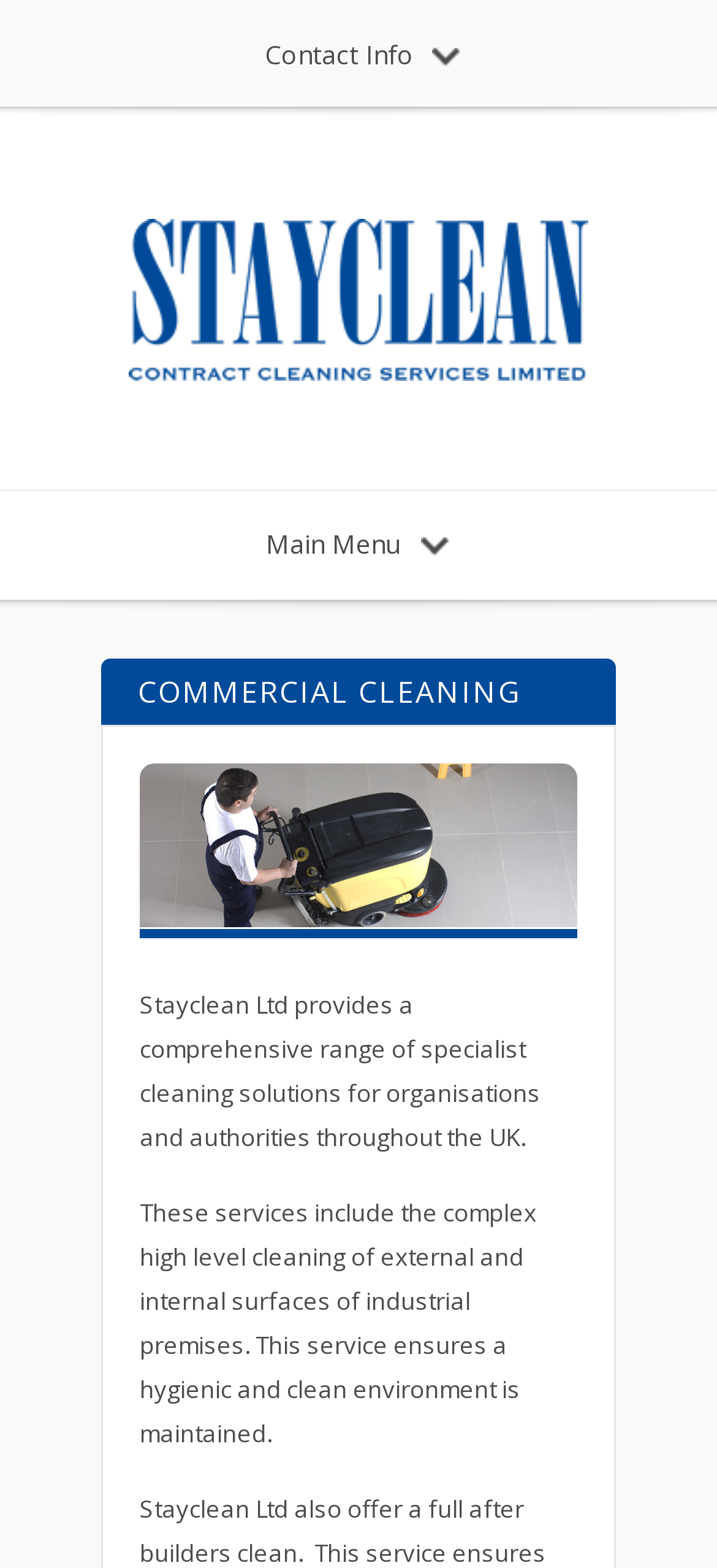Please specify the bounding box coordinates in the format (top-left x, top-left y, bottom-right x, bottom-right y), with all values as floating point numbers between 0 and 1. Identify the bounding box of the UI element described by: Main Menu

[0.371, 0.313, 0.629, 0.381]